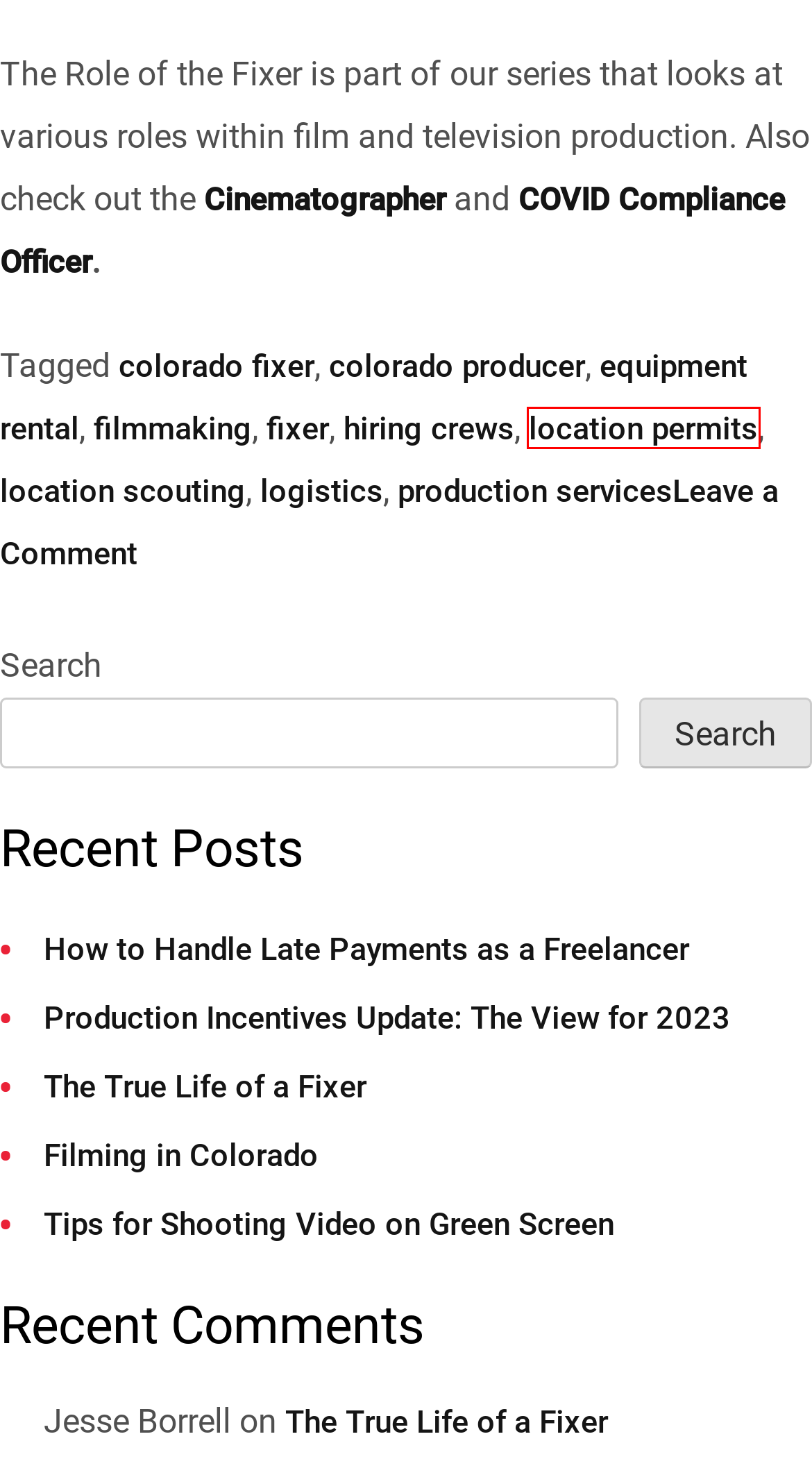Review the screenshot of a webpage containing a red bounding box around an element. Select the description that best matches the new webpage after clicking the highlighted element. The options are:
A. production services Archives - Movie Mogul
B. How to Handle Late Payments as a Freelancer - Movie Mogul
C. colorado producer Archives - Movie Mogul
D. Green Screen Backgrounds | Tips to Get Creative
E. The Role of a Cinematographer - Movie Mogul
F. location permits Archives - Movie Mogul
G. equipment rental Archives - Movie Mogul
H. location scouting Archives - Movie Mogul

F